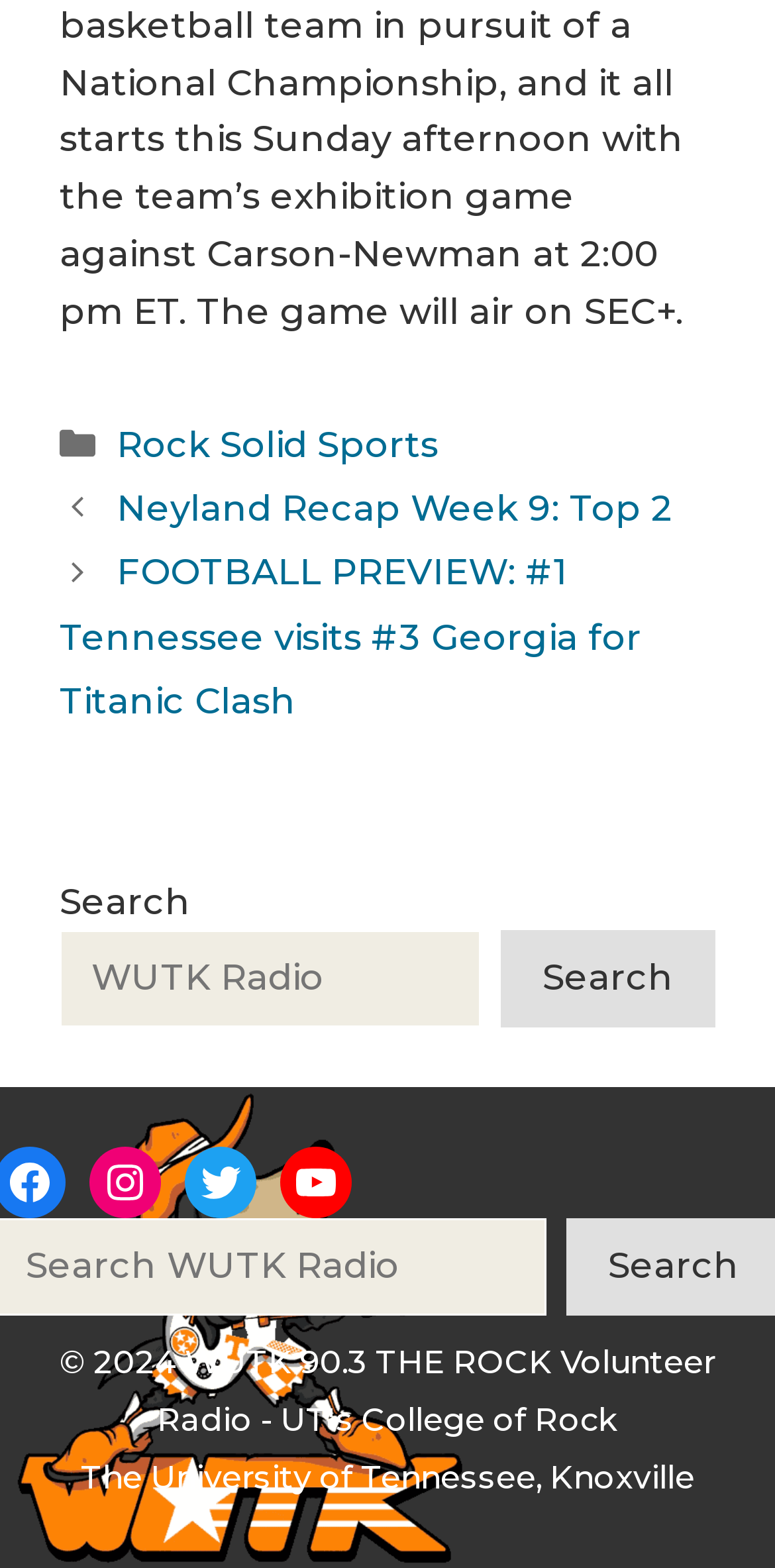Find the bounding box coordinates for the area that must be clicked to perform this action: "Check out FOOTBALL PREVIEW: #1 Tennessee visits #3 Georgia for Titanic Clash".

[0.077, 0.352, 0.828, 0.462]